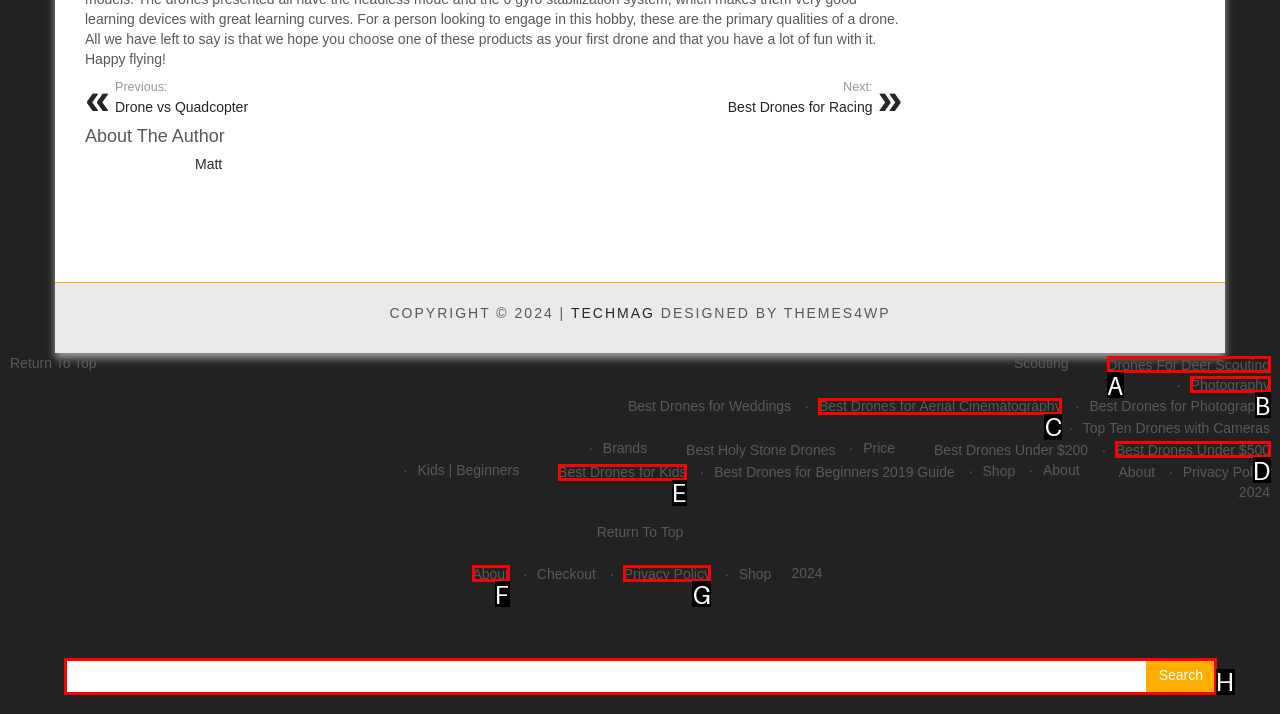Select the letter of the UI element you need to click on to fulfill this task: Search for something. Write down the letter only.

H